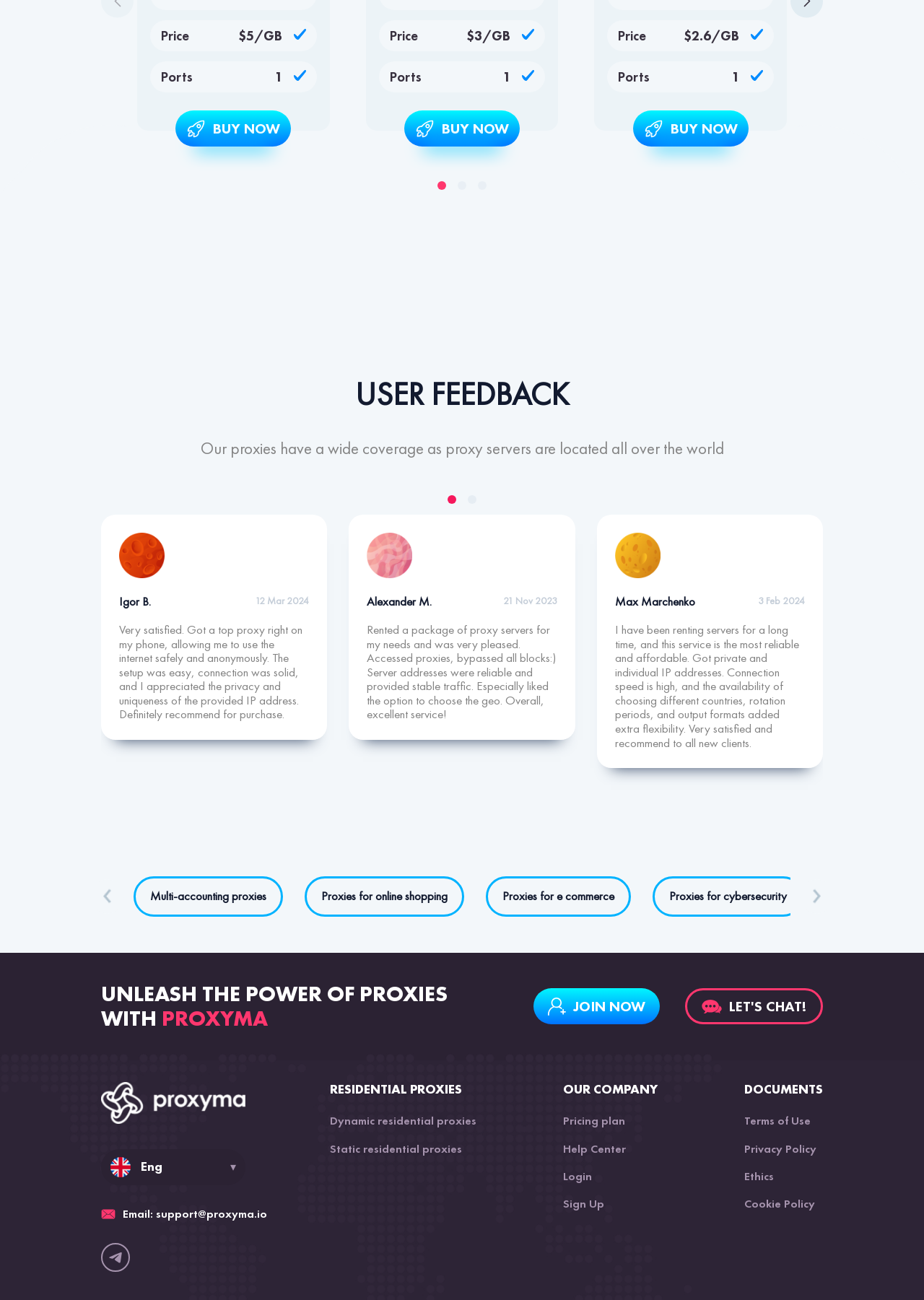Please find the bounding box for the UI component described as follows: "support@proxyma.io".

[0.169, 0.928, 0.289, 0.939]